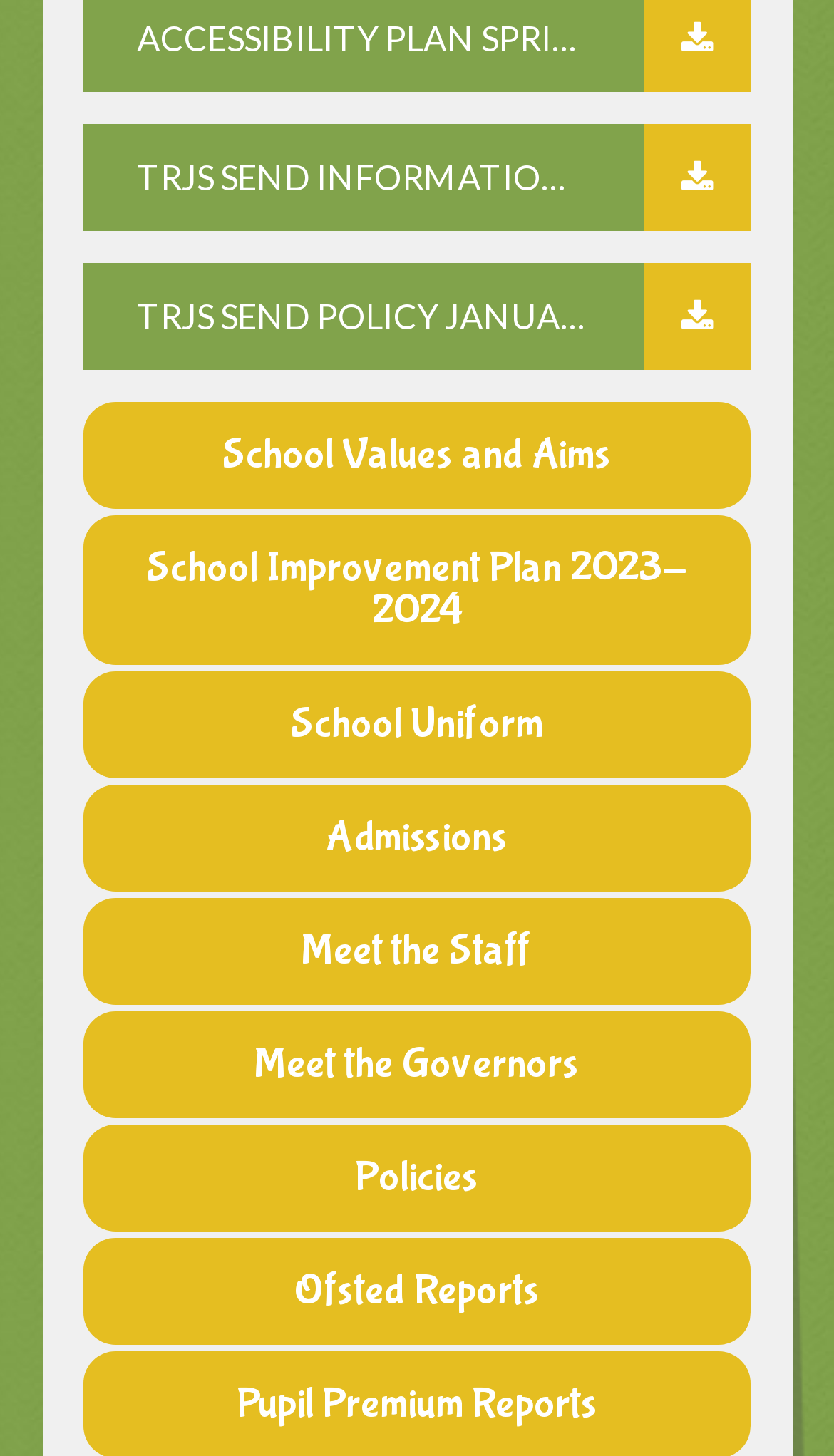Identify the bounding box coordinates of the clickable section necessary to follow the following instruction: "Check Admissions". The coordinates should be presented as four float numbers from 0 to 1, i.e., [left, top, right, bottom].

[0.1, 0.539, 0.9, 0.612]